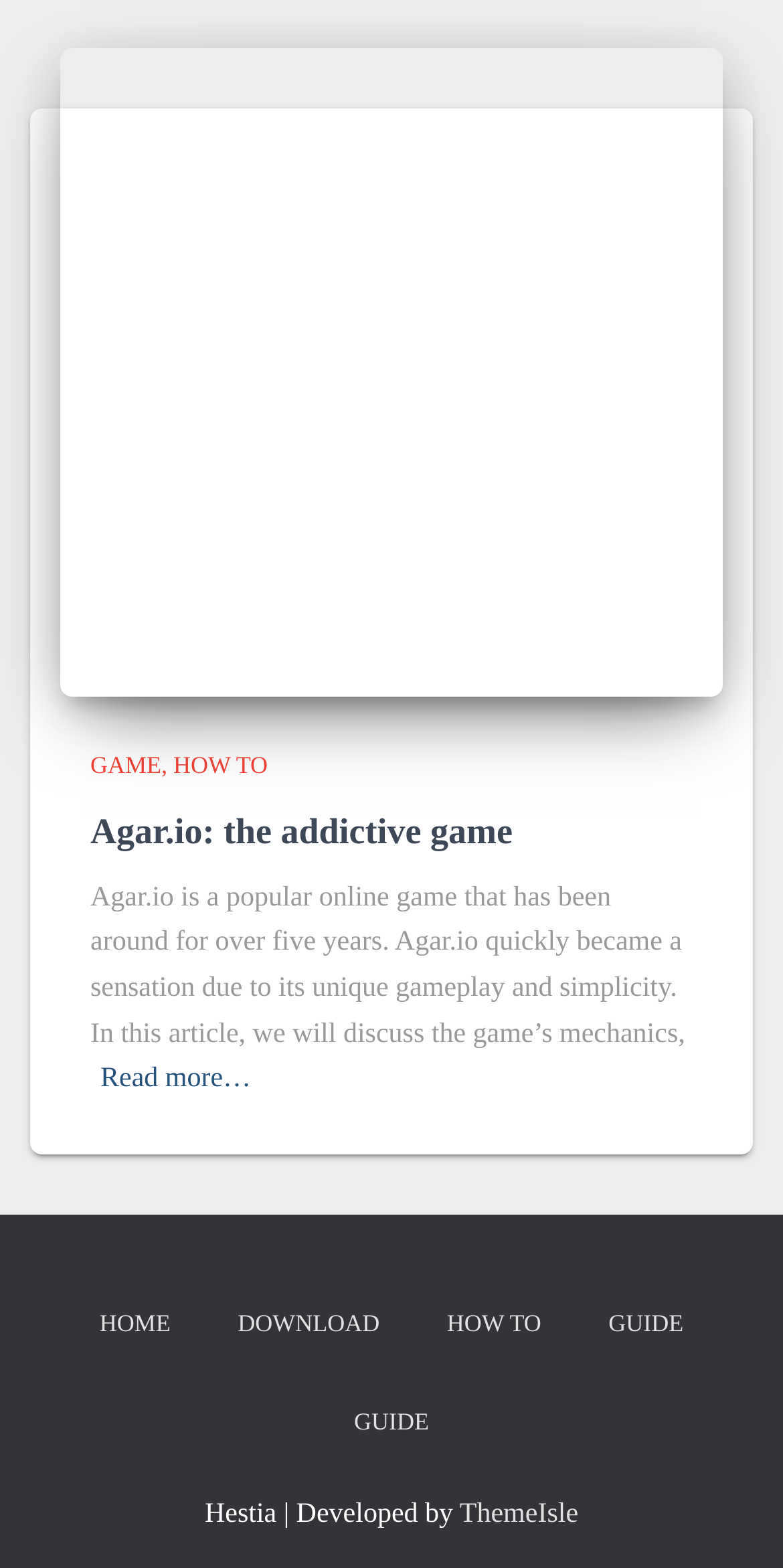Identify the bounding box coordinates for the UI element that matches this description: "title="Agar.io: the addictive game"".

[0.077, 0.228, 0.923, 0.247]